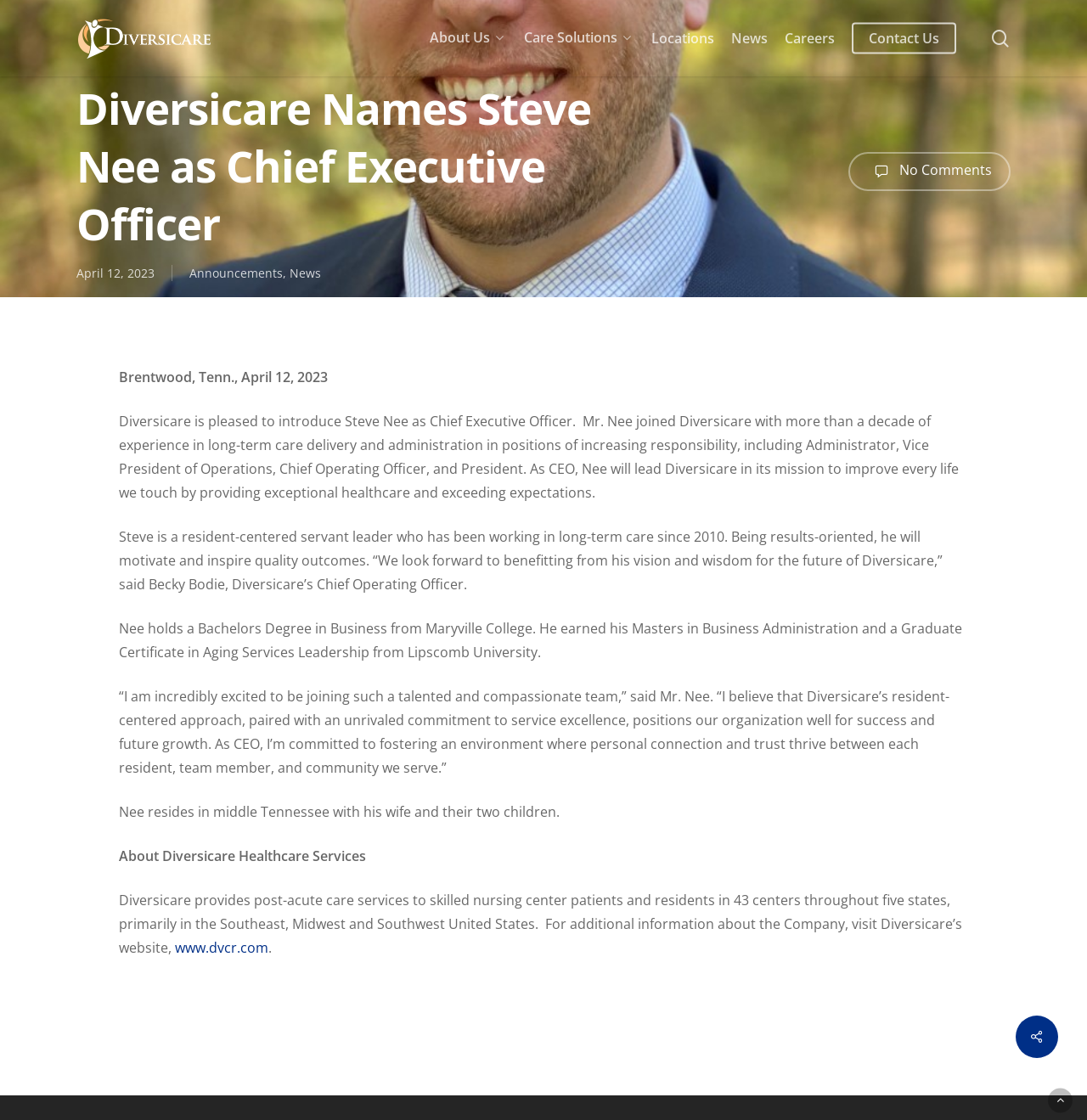Generate a comprehensive description of the webpage.

The webpage is about Diversicare, a healthcare services company, and its announcement of Steve Nee as the new Chief Executive Officer. At the top of the page, there is a search bar with a textbox and a "Close Search" link on the right side. Below the search bar, there is a logo of Diversicare, which is an image, accompanied by a link to the company's homepage. 

To the right of the logo, there are several links to different sections of the website, including "About Us", "Care Solutions", "Locations", "News", "Careers", and "Contact Us". 

Below these links, there is a heading that reads "Diversicare Names Steve Nee as Chief Executive Officer". Underneath the heading, there is a date "April 12, 2023" and two links to "Announcements" and "News". 

The main content of the page is an article that announces Steve Nee as the new CEO of Diversicare. The article provides a brief biography of Steve Nee, including his experience in long-term care delivery and administration, and his education background. It also includes quotes from Steve Nee and Becky Bodie, Diversicare's Chief Operating Officer, about Nee's vision and leadership. 

At the bottom of the article, there is a section about Diversicare Healthcare Services, which provides post-acute care services to skilled nursing center patients and residents in 43 centers throughout five states. There is also a link to the company's website, www.dvcr.com. 

On the bottom right corner of the page, there is a link with an icon, which may be a social media link or a link to a newsletter.